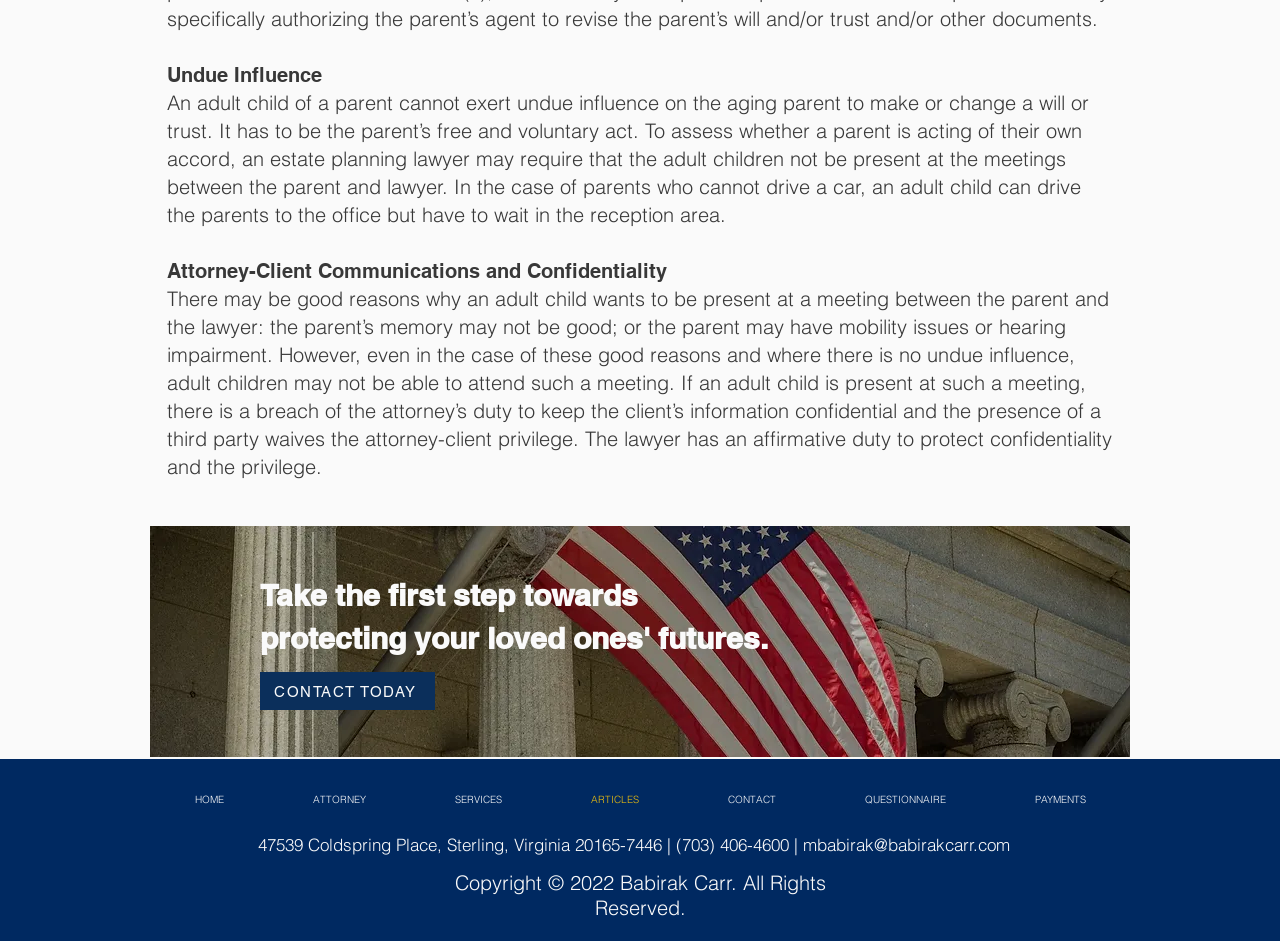Mark the bounding box of the element that matches the following description: "HOME".

[0.117, 0.824, 0.209, 0.877]